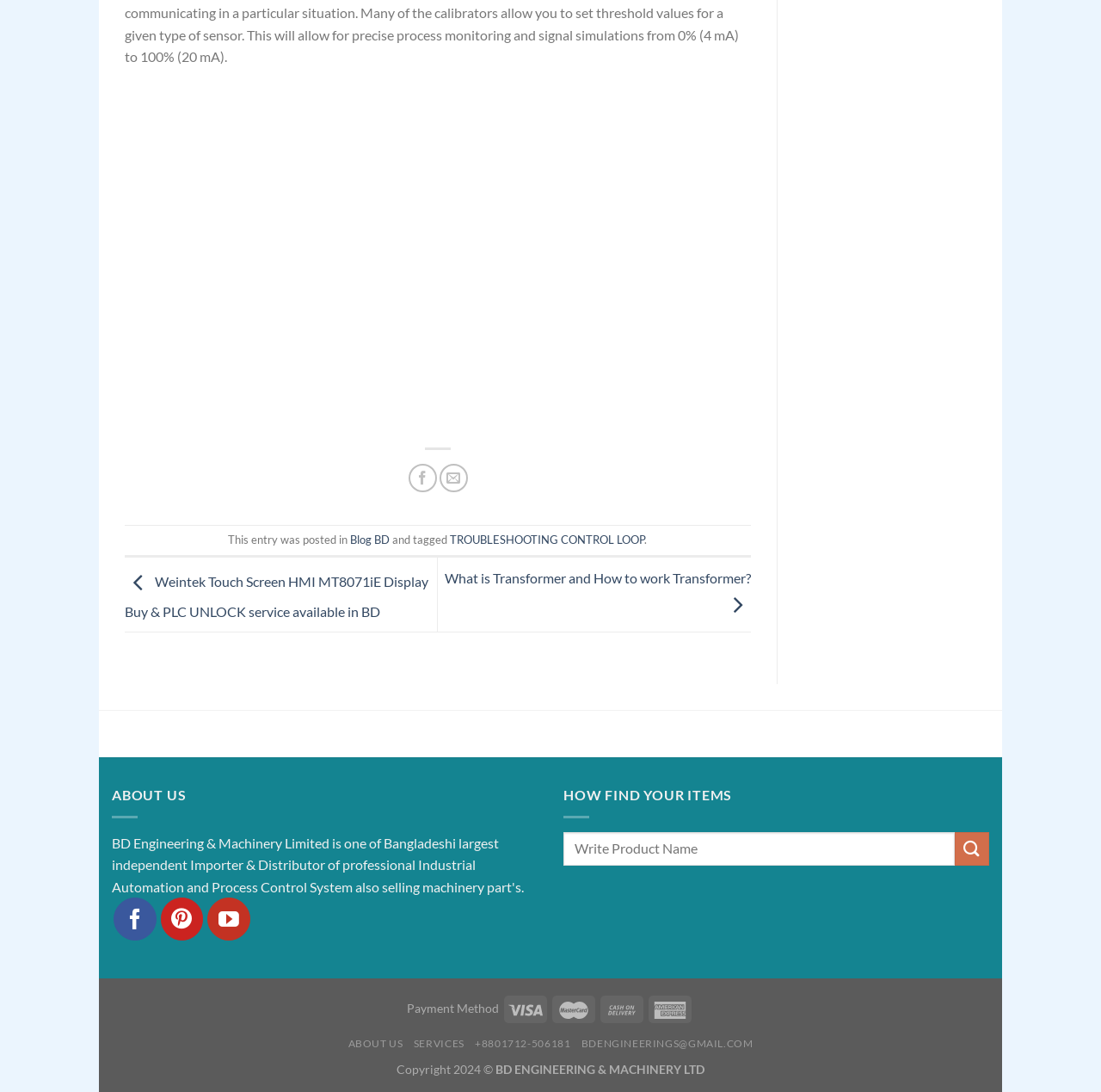Reply to the question with a single word or phrase:
What can be searched on this webpage?

Items